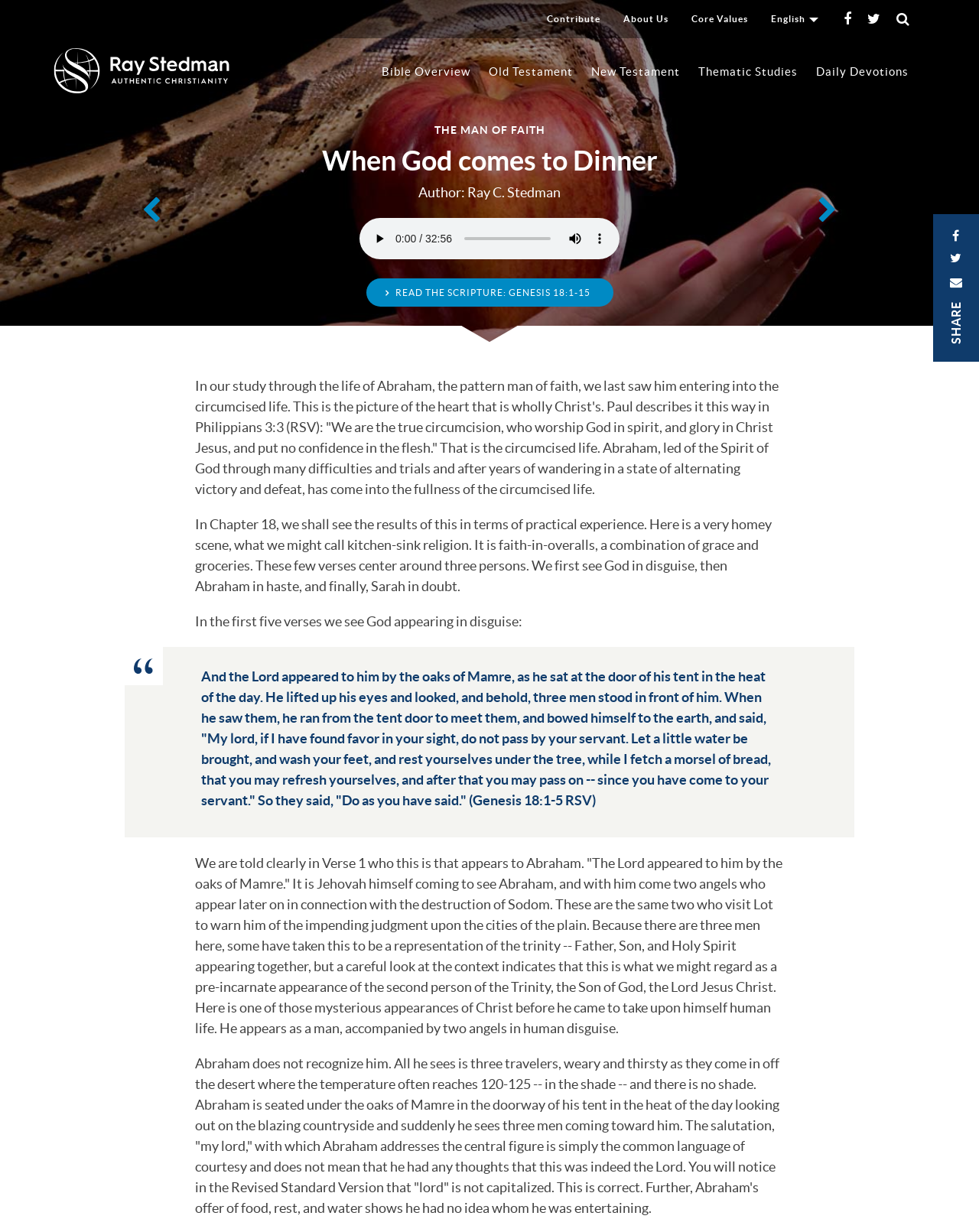Provide the bounding box coordinates of the HTML element described by the text: "Share".

[0.953, 0.174, 1.0, 0.294]